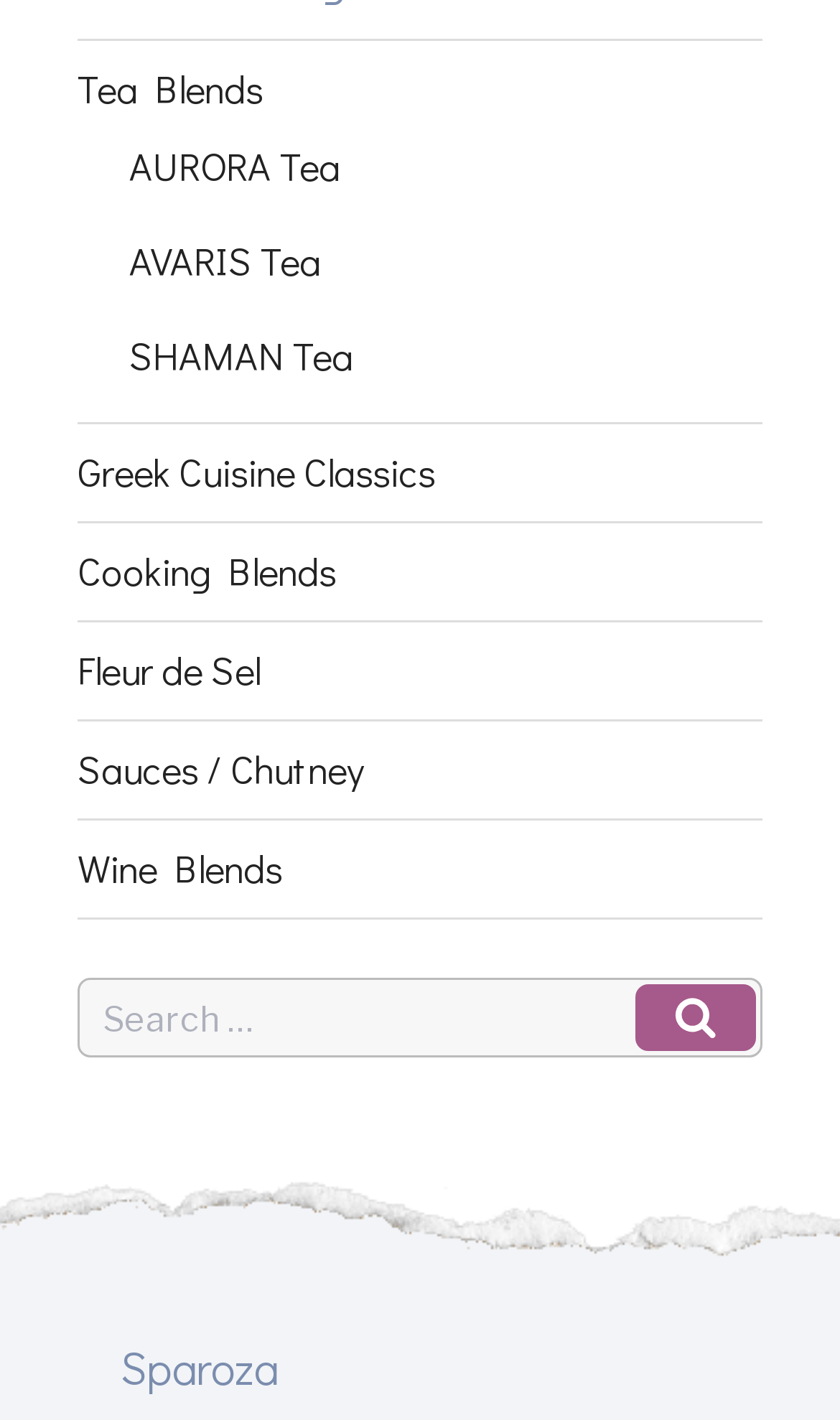Answer the question briefly using a single word or phrase: 
What is the last link on the webpage?

Wine Blends